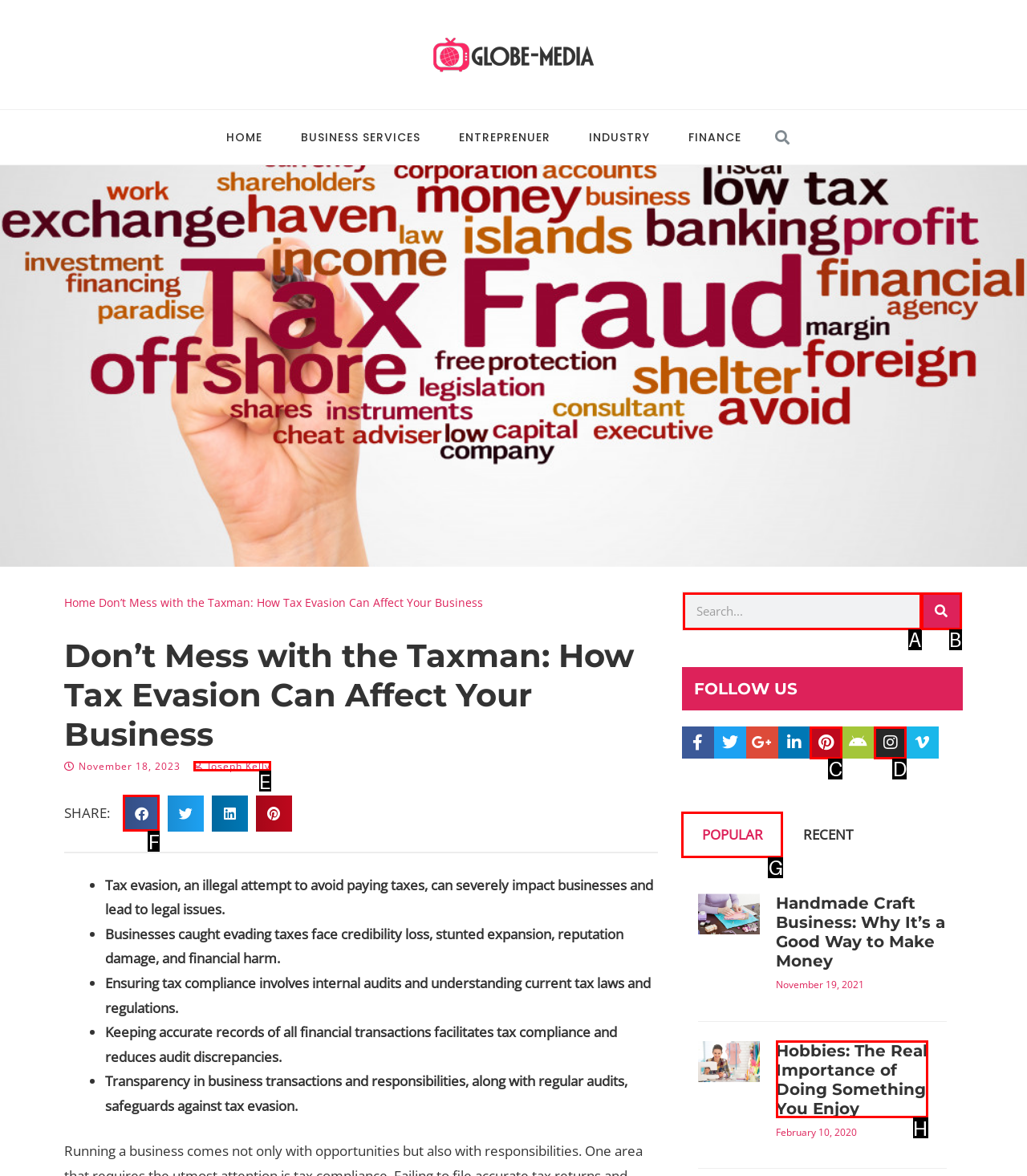Using the provided description: POPULAR, select the HTML element that corresponds to it. Indicate your choice with the option's letter.

G